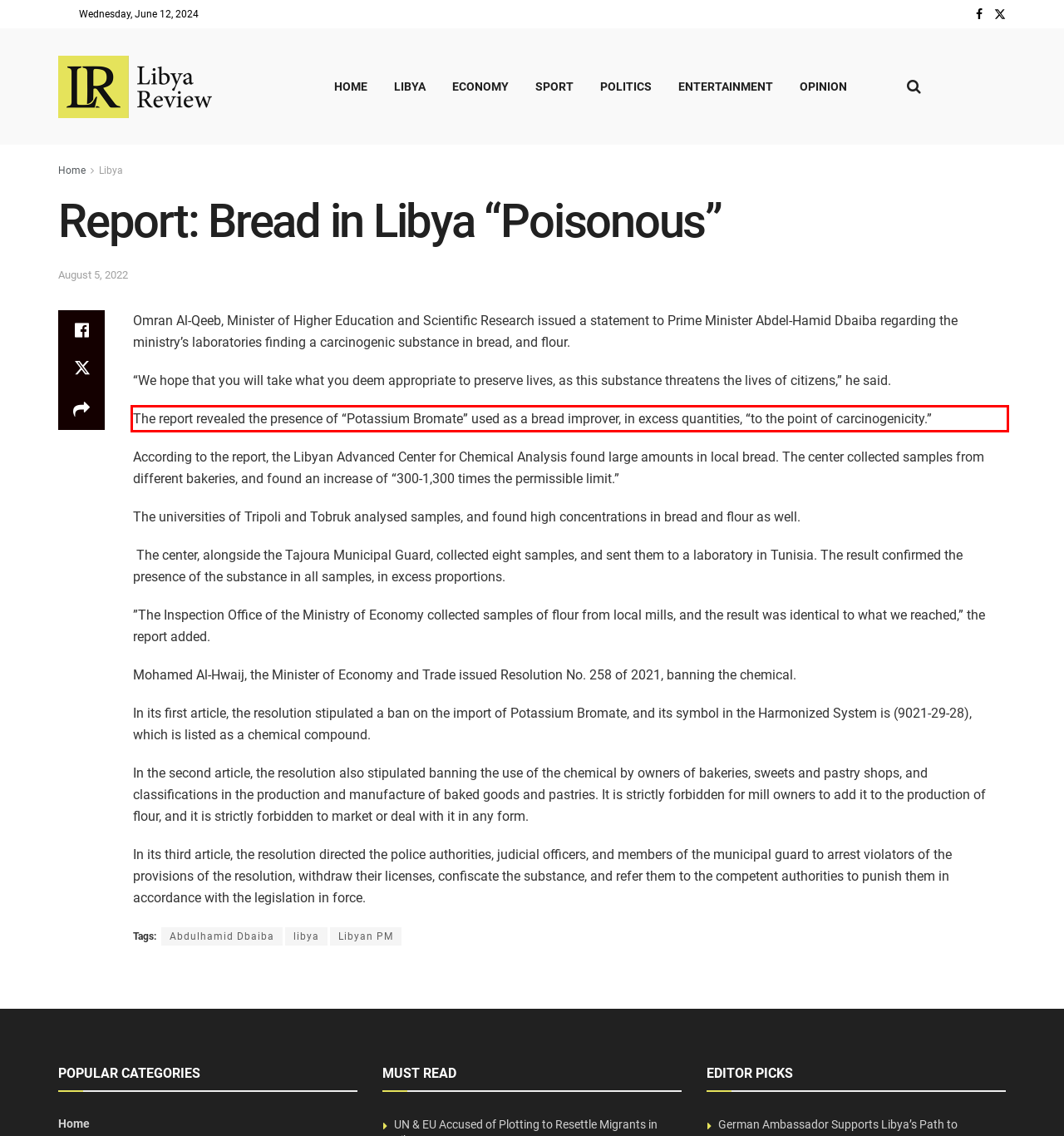Please identify and extract the text content from the UI element encased in a red bounding box on the provided webpage screenshot.

The report revealed the presence of “Potassium Bromate” used as a bread improver, in excess quantities, “to the point of carcinogenicity.”